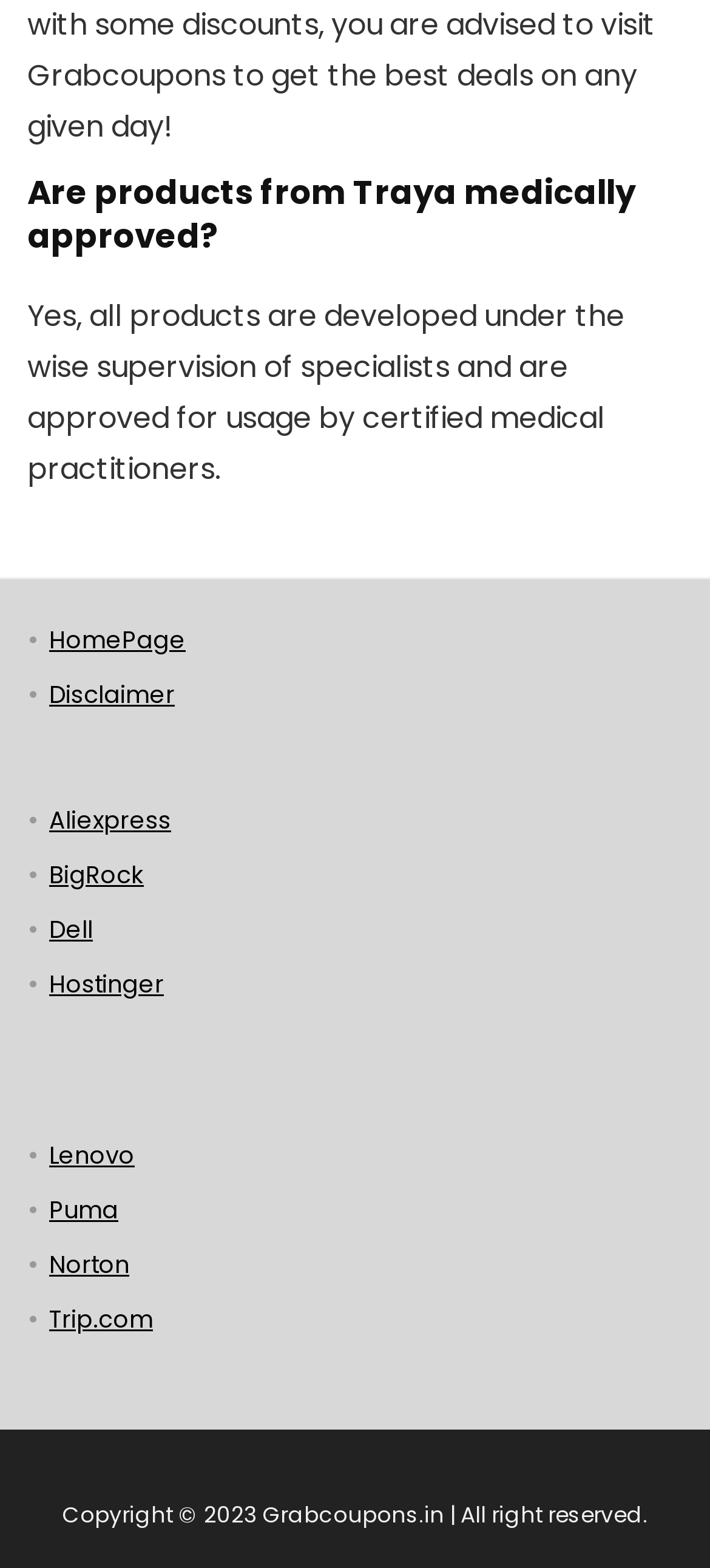How many links are present on the webpage? Observe the screenshot and provide a one-word or short phrase answer.

9